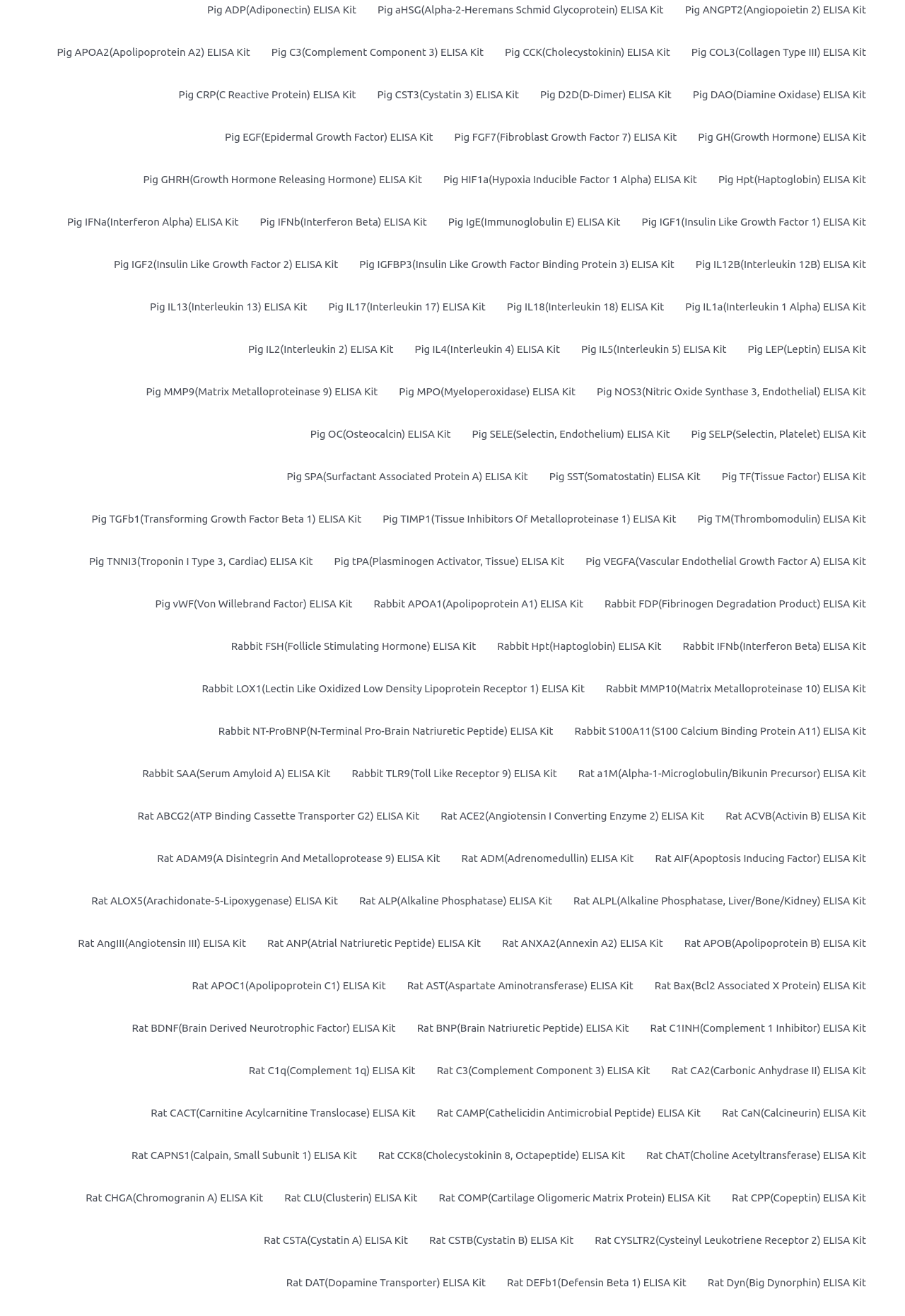Highlight the bounding box coordinates of the element that should be clicked to carry out the following instruction: "Browse Rat ACE2(Angiotensin I Converting Enzyme 2) ELISA Kit". The coordinates must be given as four float numbers ranging from 0 to 1, i.e., [left, top, right, bottom].

[0.475, 0.604, 0.79, 0.636]